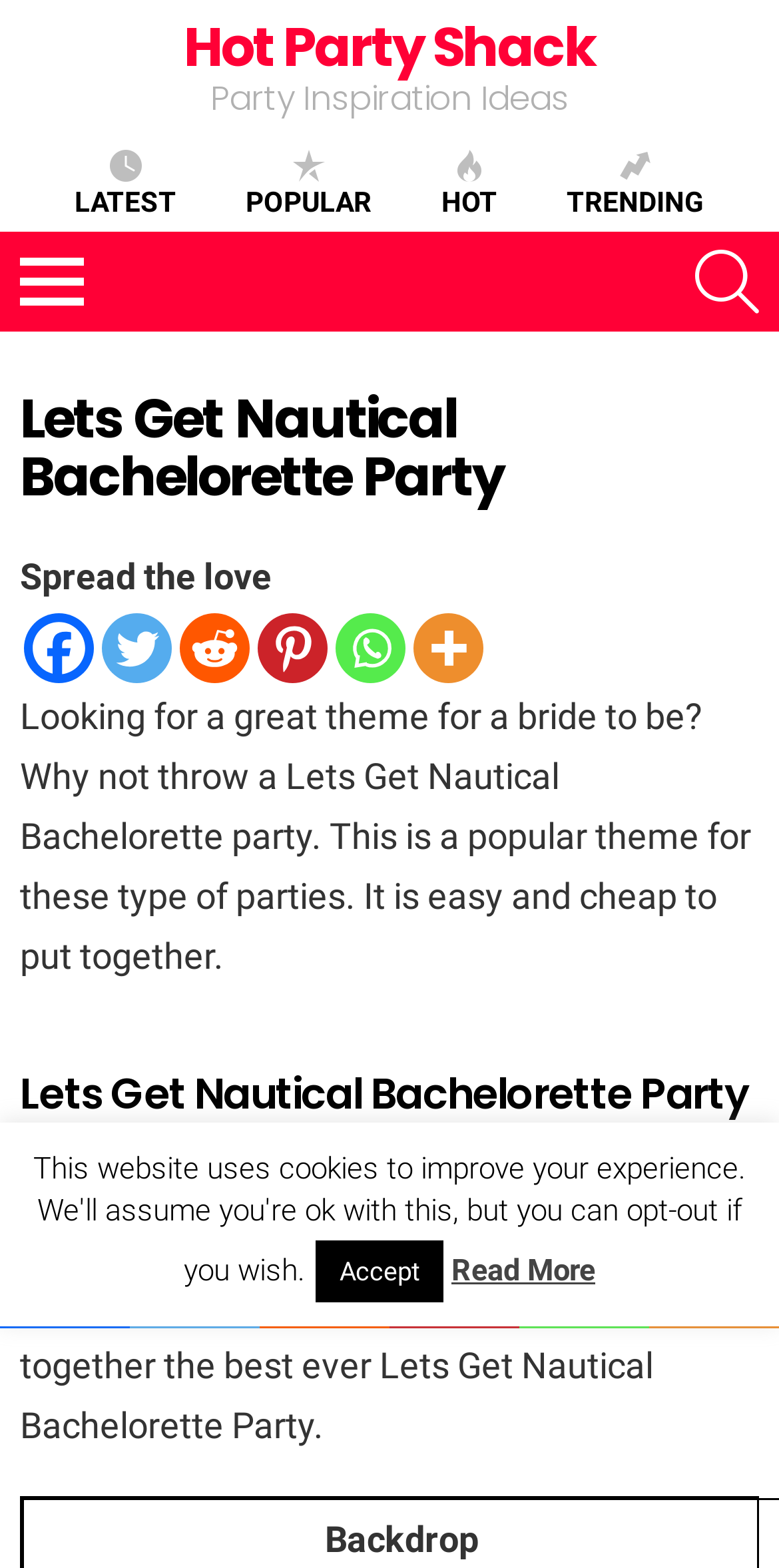What is the purpose of the party?
Examine the image and provide an in-depth answer to the question.

The webpage is about a 'Lets Get Nautical Bachelorette Party', which suggests that the purpose of the party is to celebrate a bride-to-be. This is a common theme for bachelorette parties.